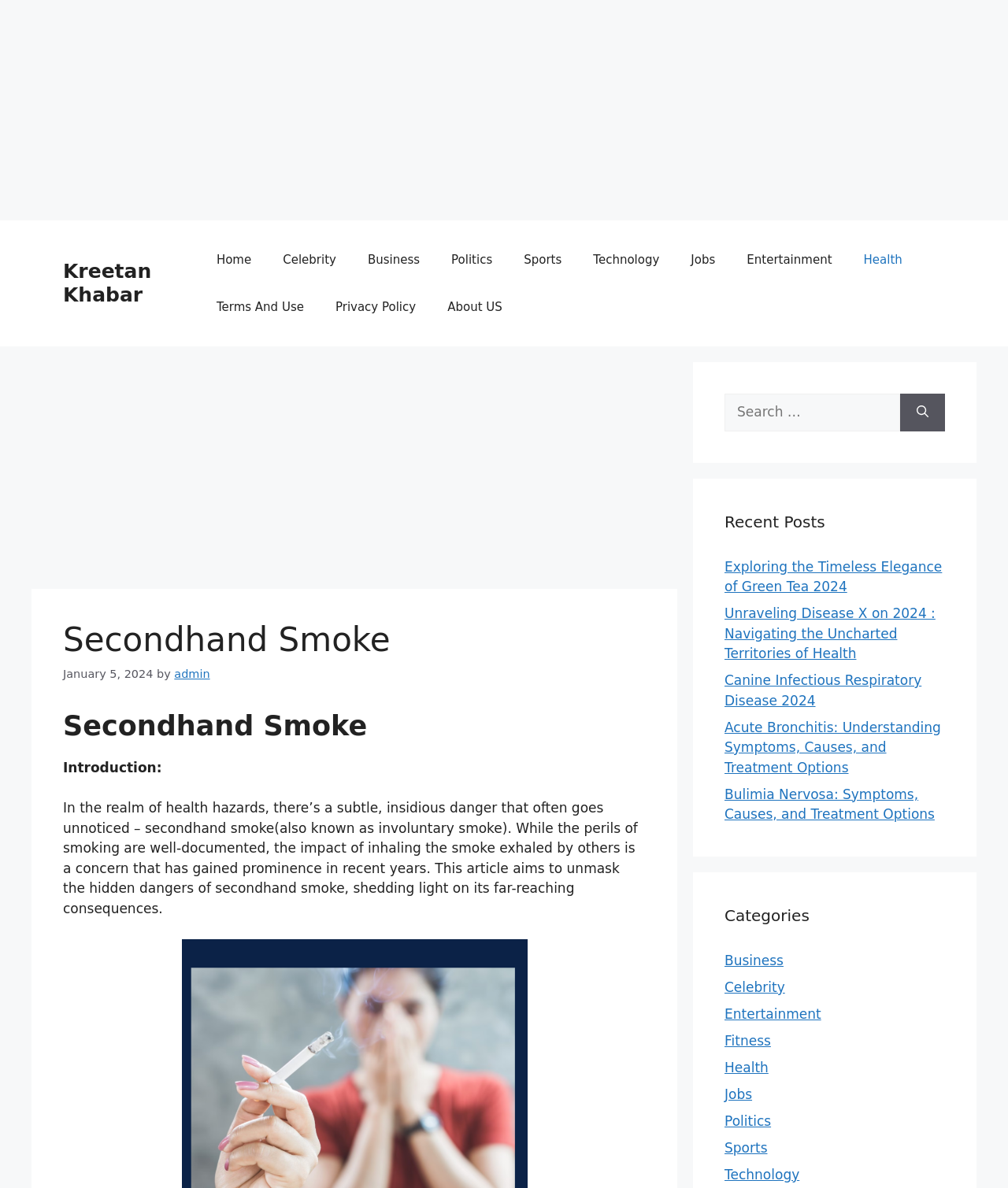Please find the bounding box coordinates of the element that you should click to achieve the following instruction: "Get in touch". The coordinates should be presented as four float numbers between 0 and 1: [left, top, right, bottom].

None